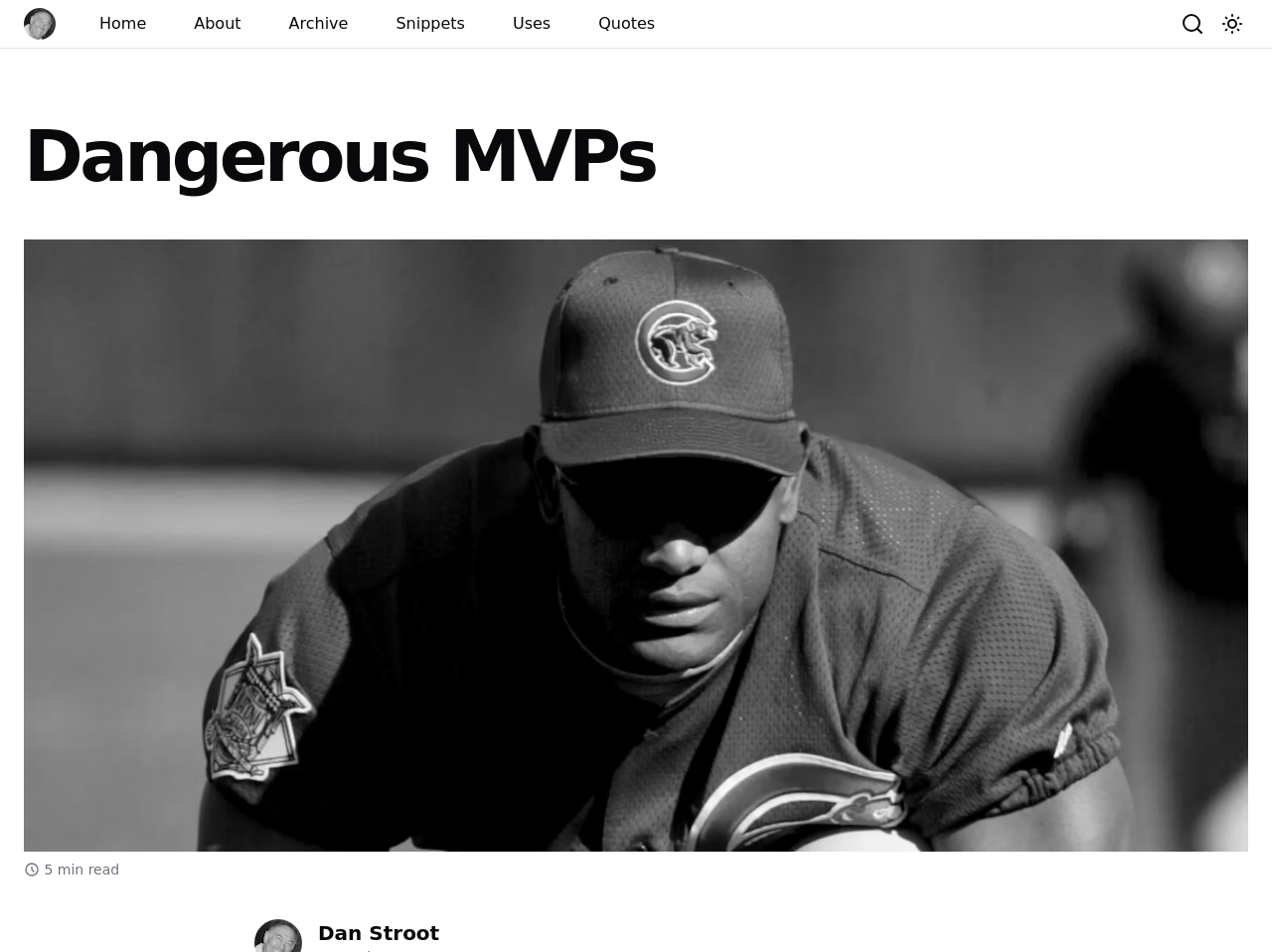Refer to the image and answer the question with as much detail as possible: How many minutes does it take to read this article?

At the bottom of the webpage, there is a section that shows the estimated reading time. It says '5 min read', which indicates that it takes 5 minutes to read this article.